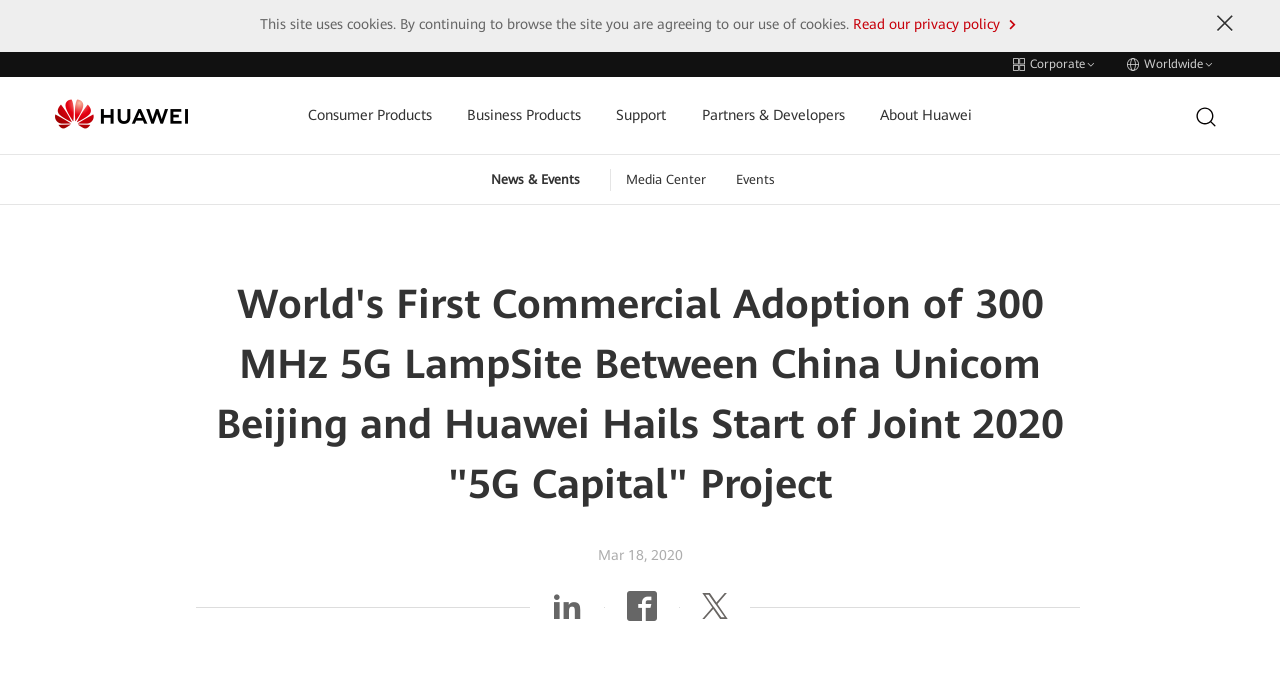Please identify the bounding box coordinates of the clickable area that will allow you to execute the instruction: "Share on Twitter".

[0.548, 0.885, 0.569, 0.913]